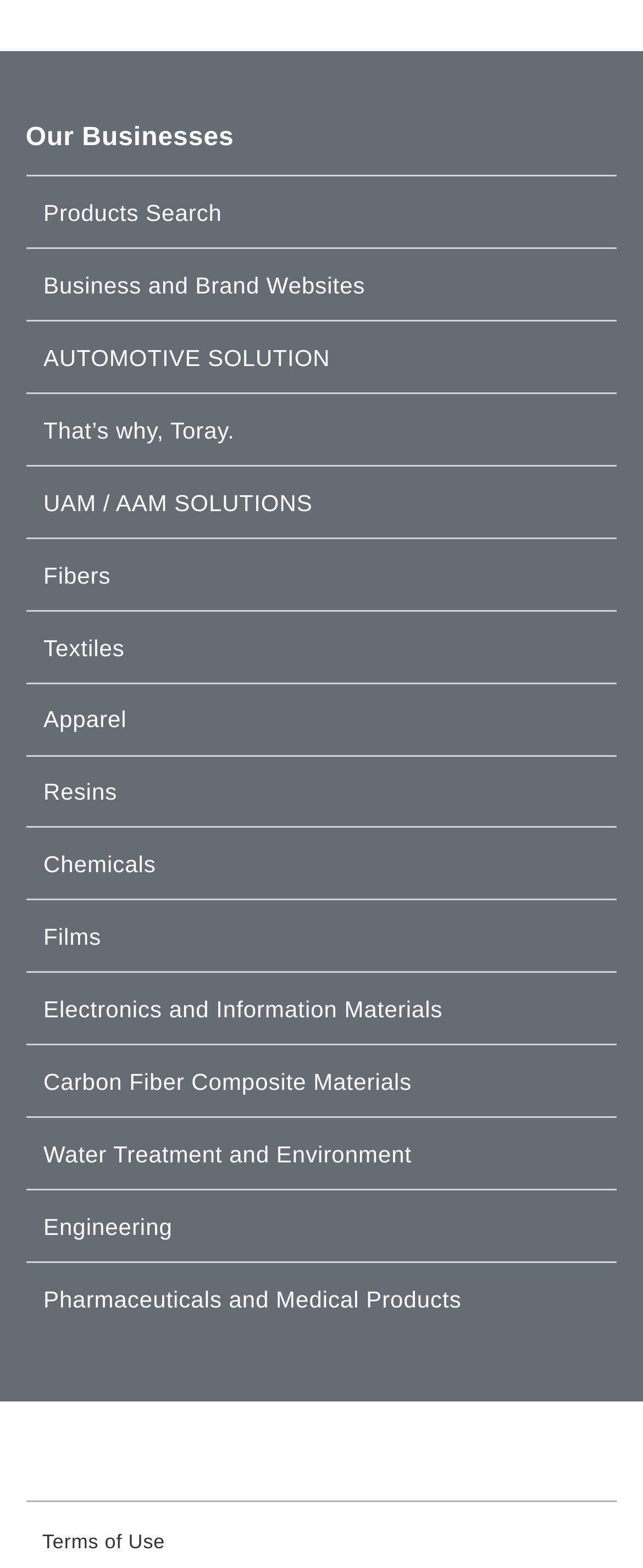Identify the coordinates of the bounding box for the element that must be clicked to accomplish the instruction: "View Pharmaceuticals and Medical Products".

[0.04, 0.805, 0.96, 0.851]